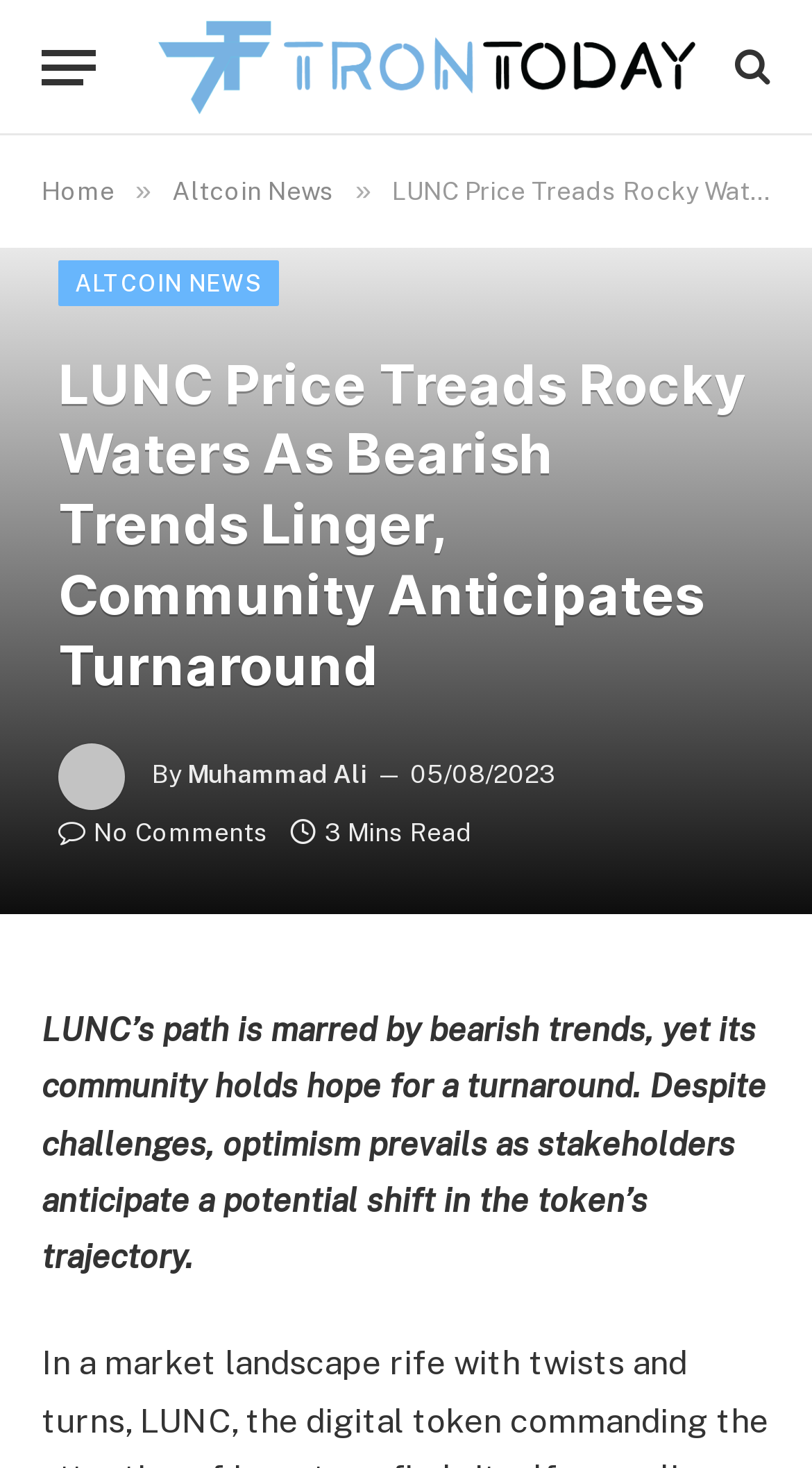Please identify the coordinates of the bounding box for the clickable region that will accomplish this instruction: "Click the menu button".

[0.051, 0.014, 0.118, 0.078]